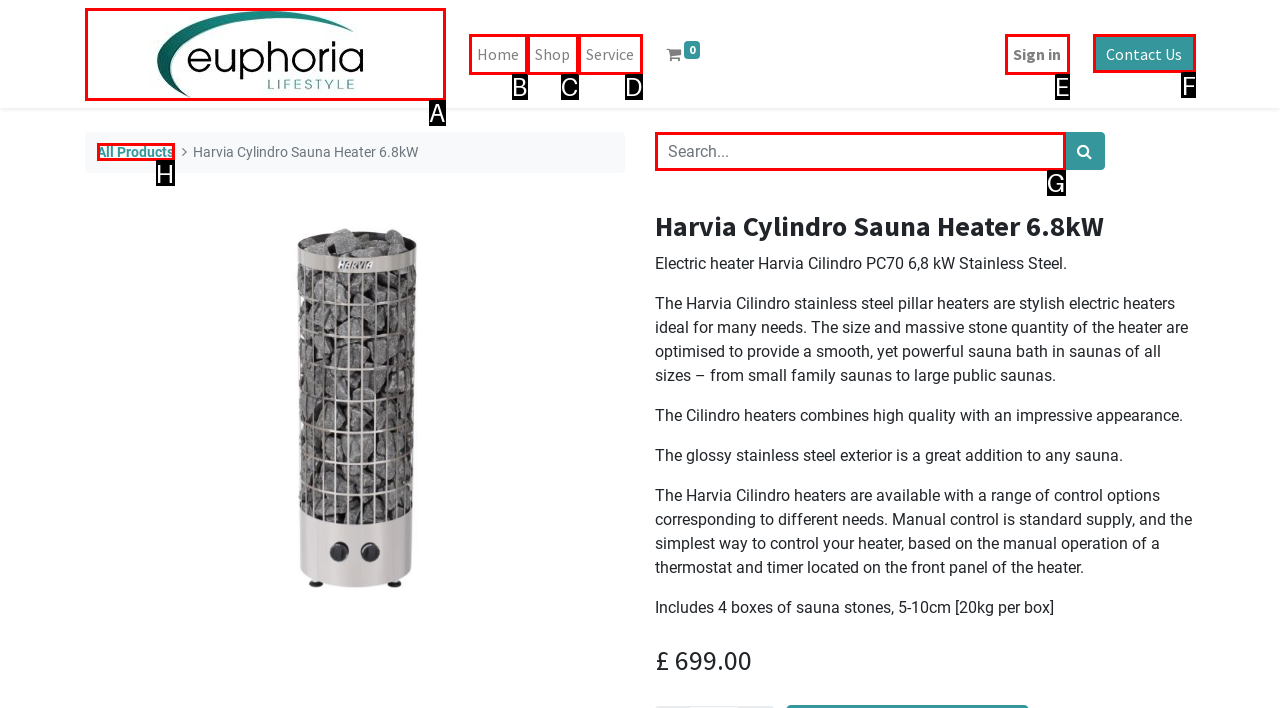Determine the letter of the UI element I should click on to complete the task: View the 'Contact Us' page from the provided choices in the screenshot.

F